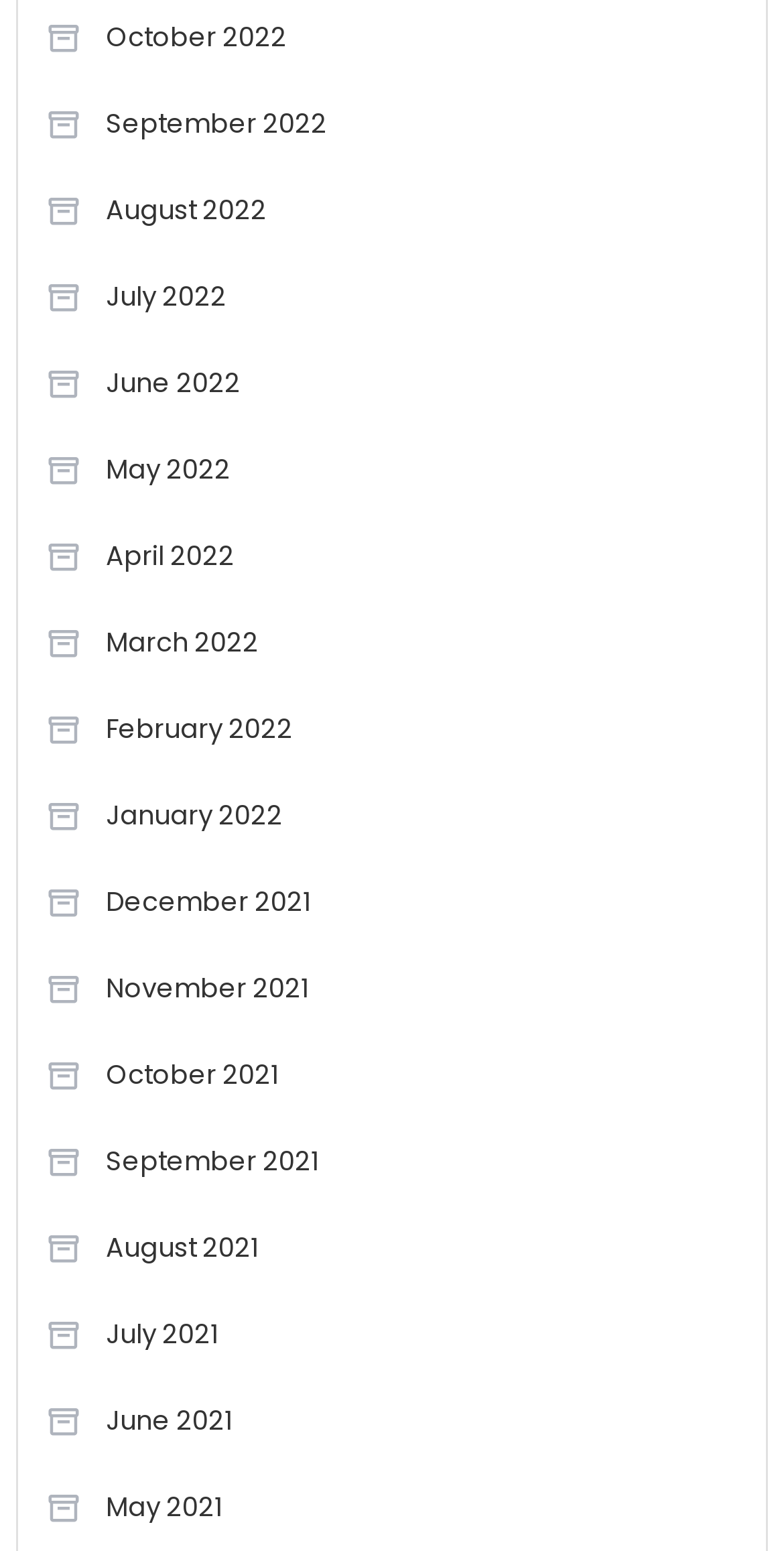Find and indicate the bounding box coordinates of the region you should select to follow the given instruction: "View August 2022".

[0.058, 0.116, 0.341, 0.157]